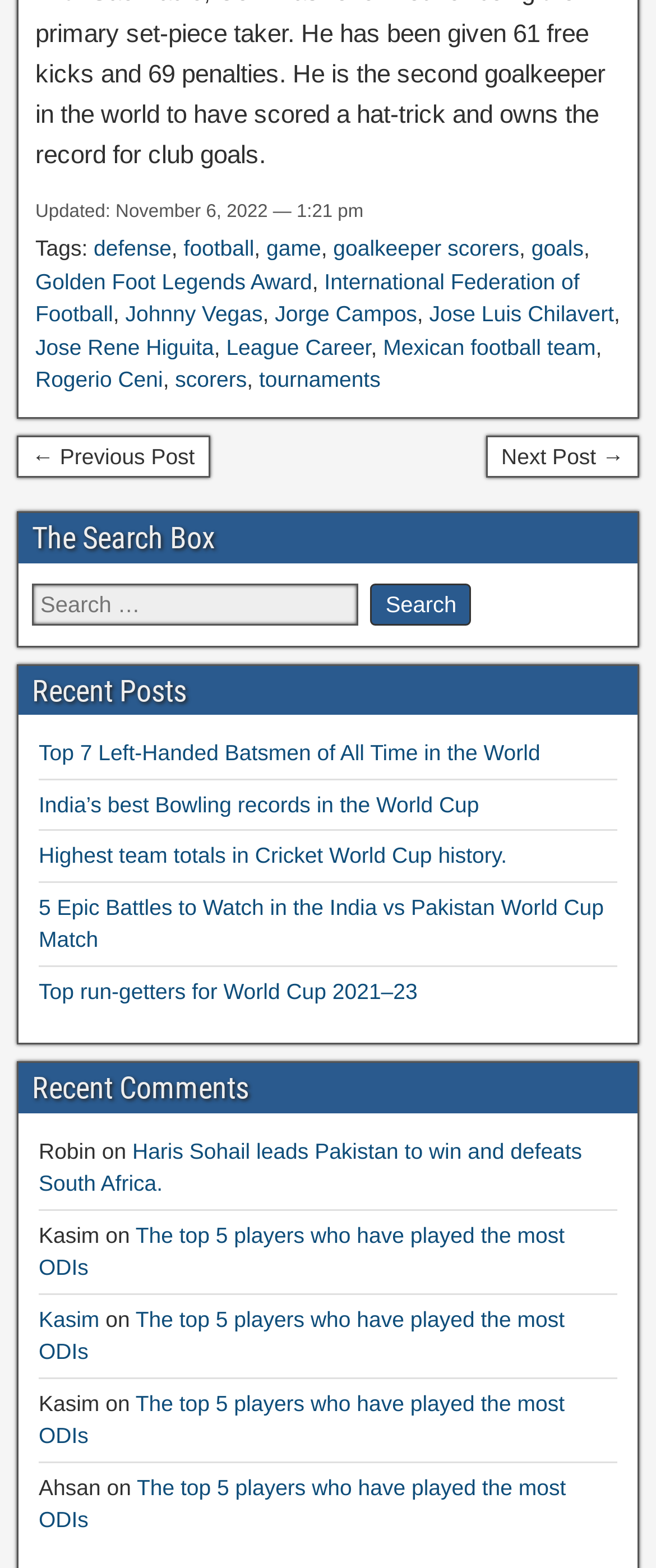Pinpoint the bounding box coordinates of the clickable element needed to complete the instruction: "Read the recent post about Top 7 Left-Handed Batsmen of All Time in the World". The coordinates should be provided as four float numbers between 0 and 1: [left, top, right, bottom].

[0.059, 0.472, 0.824, 0.488]